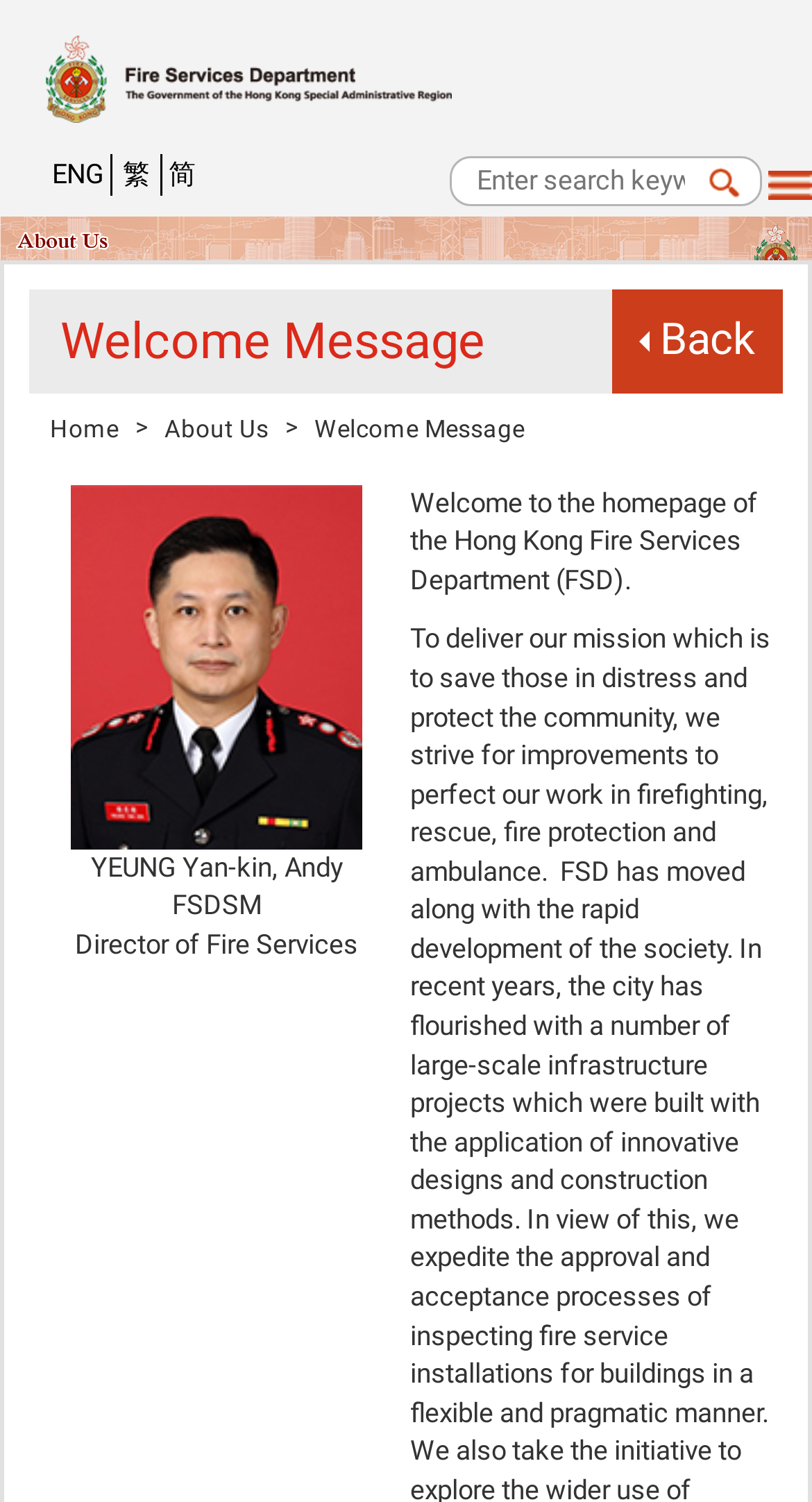What is the position of the search button?
Provide a comprehensive and detailed answer to the question.

According to the bounding box coordinates, the search button has a top-left coordinate of [0.869, 0.111] and a bottom-right coordinate of [0.915, 0.135]. This indicates that the search button is located at the top-right corner of the webpage.